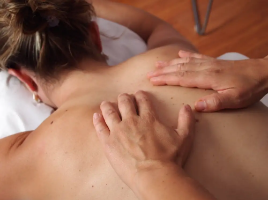What is the theme of the 'Hong Massage'?
Kindly offer a comprehensive and detailed response to the question.

The theme of the 'Hong Massage' is a holistic approach that emphasizes healing for both mind and body, providing valuable benefits for overall well-being and fostering a tranquil environment conducive to relaxation and rejuvenation.